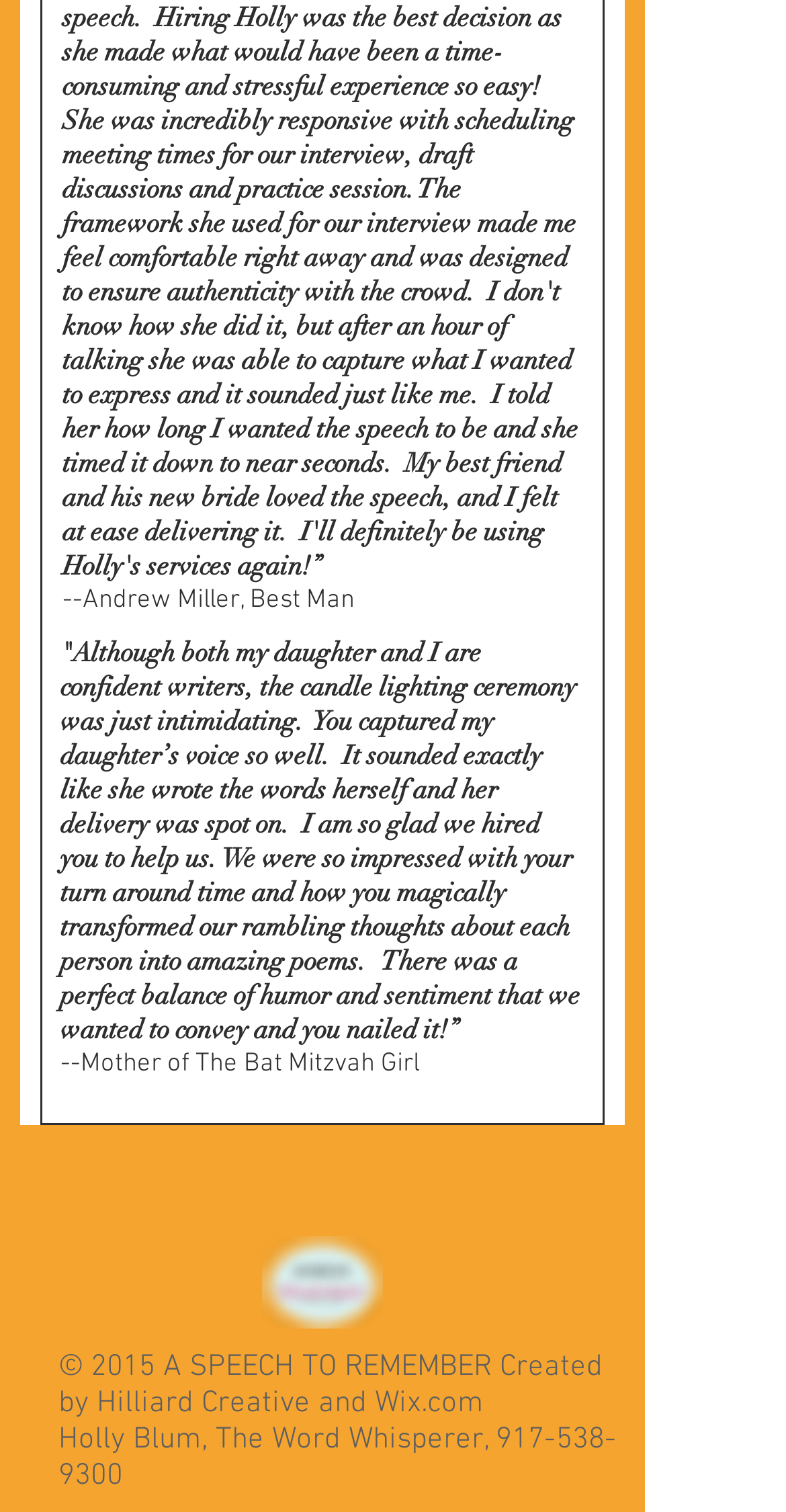Who is the author of the website?
From the image, respond using a single word or phrase.

Holly Blum